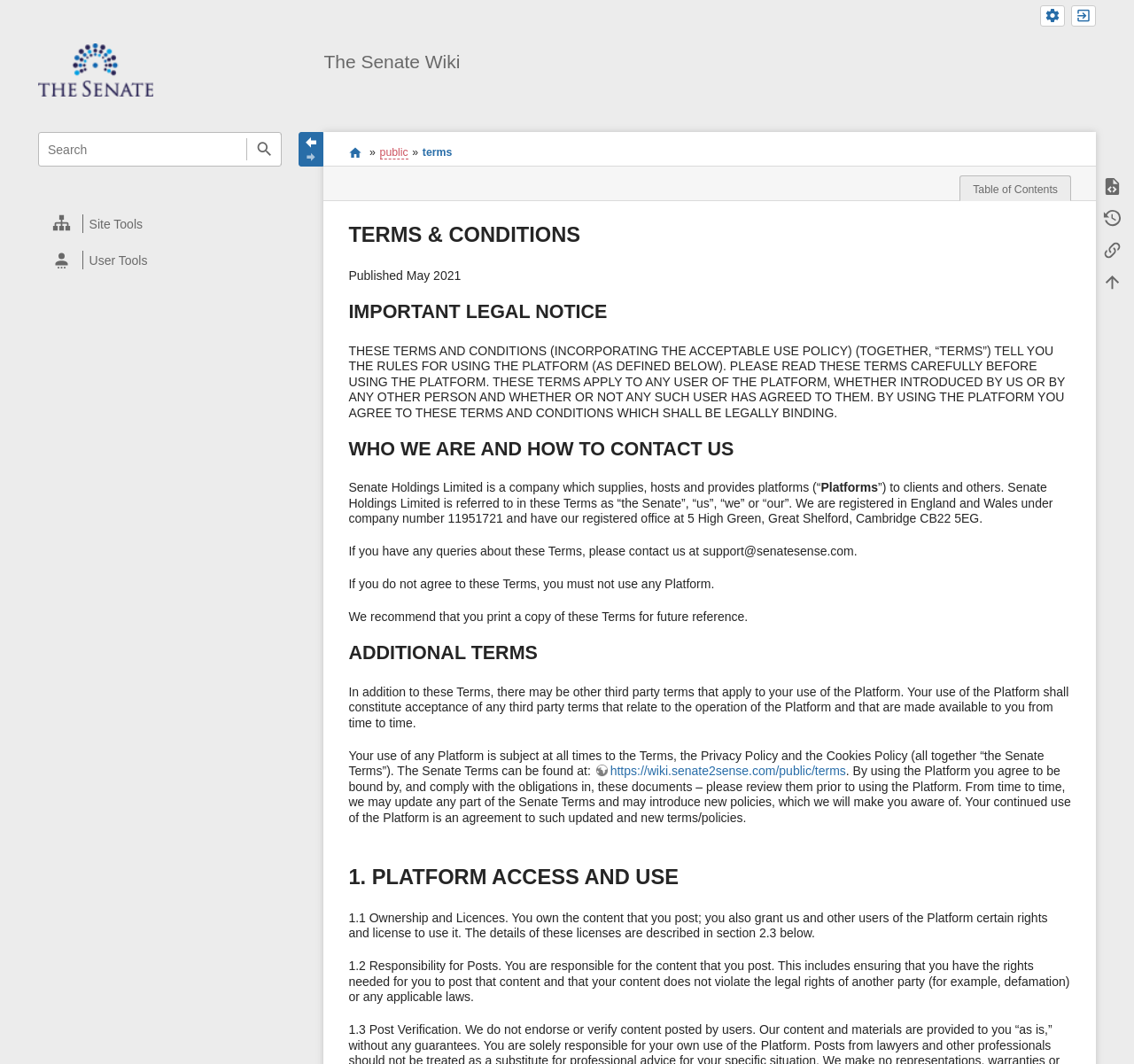Could you find the bounding box coordinates of the clickable area to complete this instruction: "Visit the 'ABOUT' page"?

None